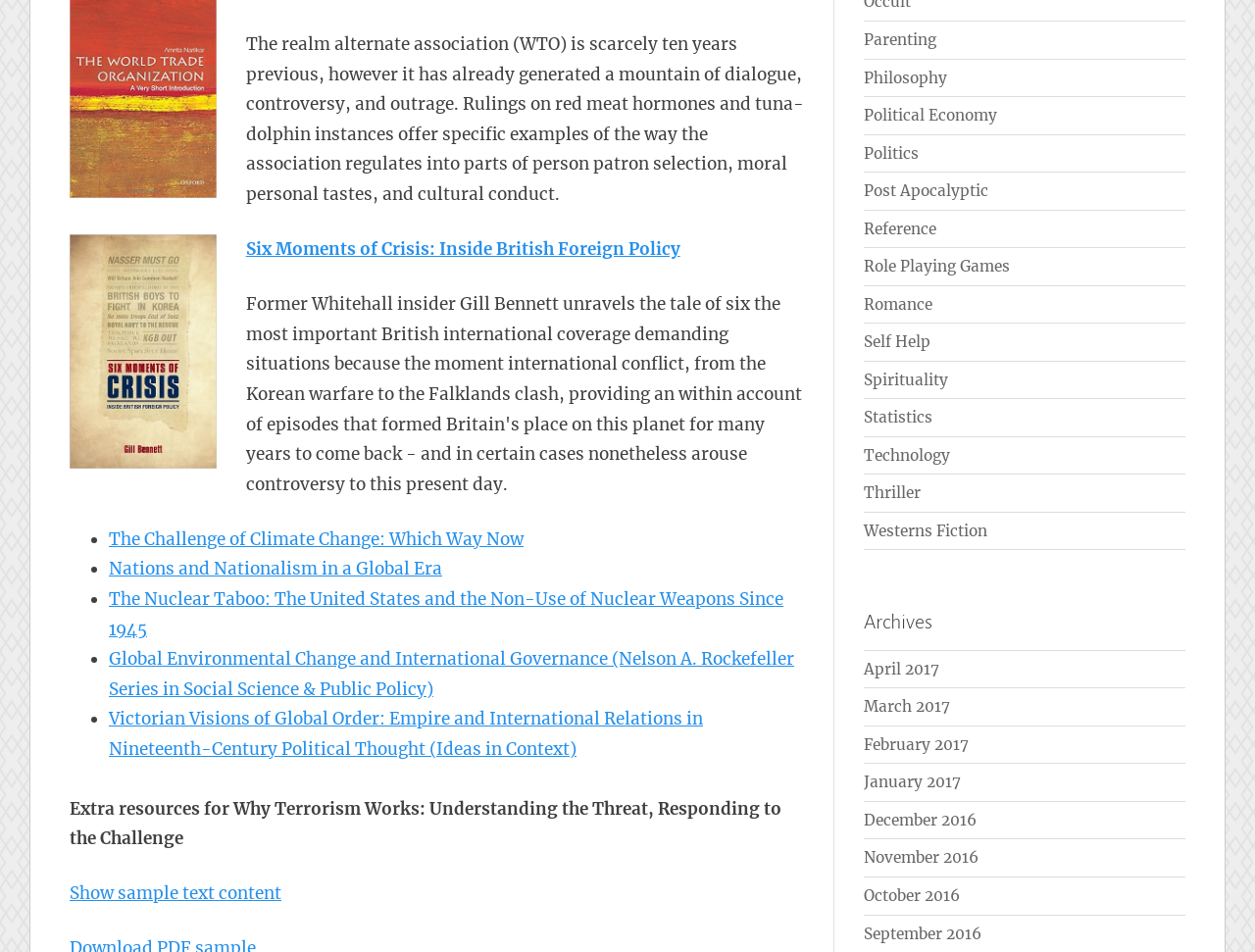Find the bounding box coordinates of the area that needs to be clicked in order to achieve the following instruction: "View archives for 'April 2017'". The coordinates should be specified as four float numbers between 0 and 1, i.e., [left, top, right, bottom].

[0.688, 0.693, 0.748, 0.712]